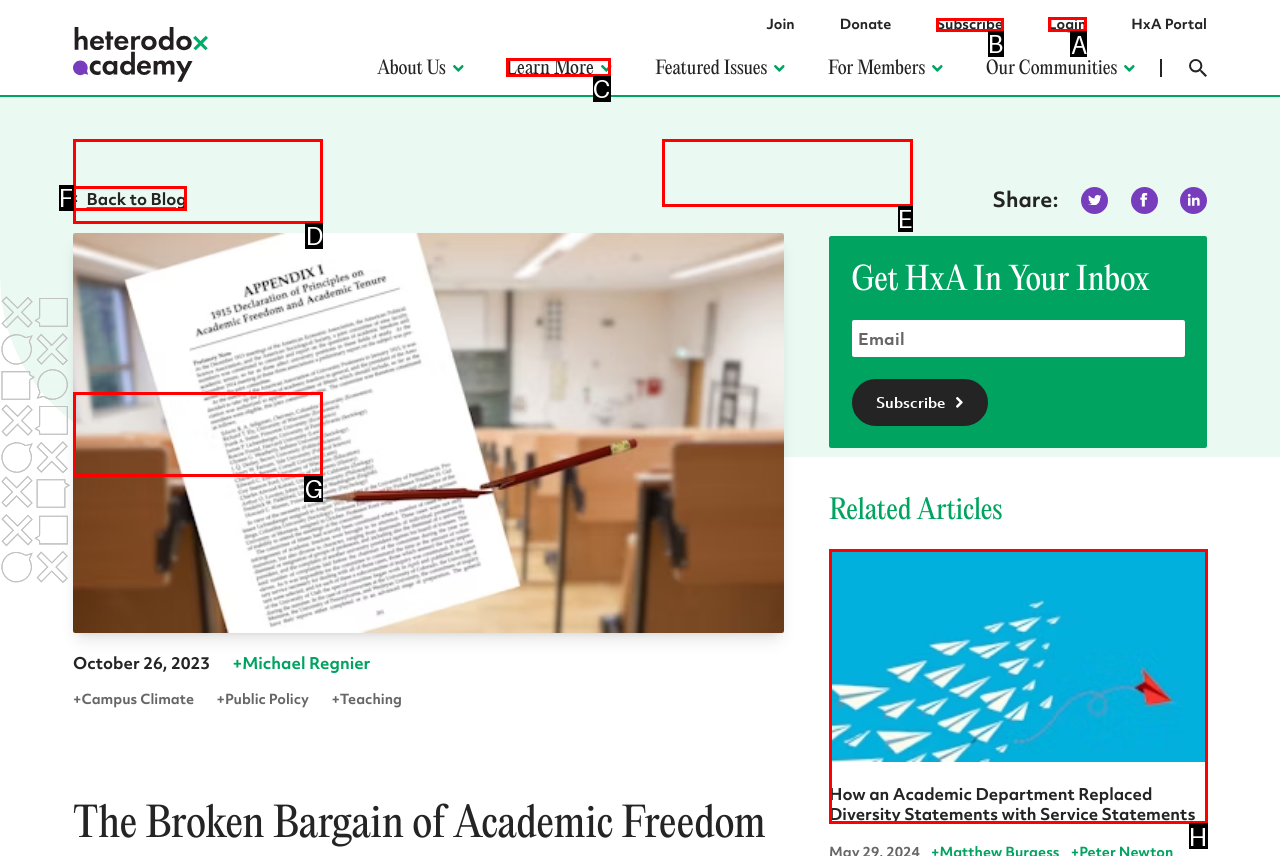Select the appropriate letter to fulfill the given instruction: Login to HxA
Provide the letter of the correct option directly.

A